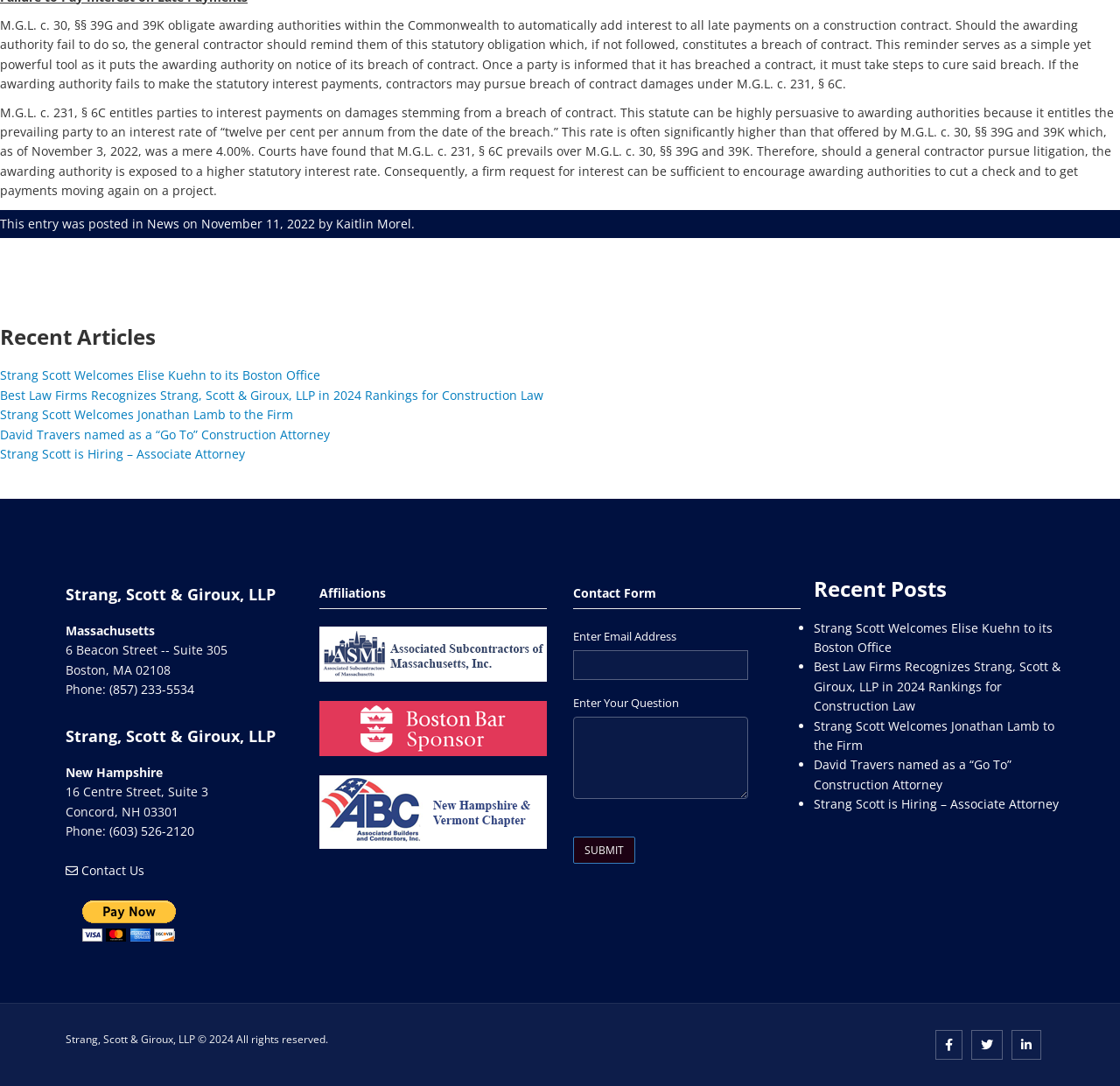Please identify the bounding box coordinates of the element's region that needs to be clicked to fulfill the following instruction: "Click the 'Recent Articles' heading". The bounding box coordinates should consist of four float numbers between 0 and 1, i.e., [left, top, right, bottom].

[0.0, 0.3, 1.0, 0.321]